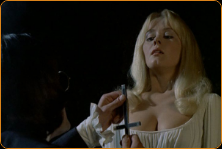Is the figure in the shadow holding an object?
Please interpret the details in the image and answer the question thoroughly.

According to the caption, the mysterious figure in the shadow is 'holding a cross towards a striking blonde woman', implying that the figure is holding an object, specifically a cross.